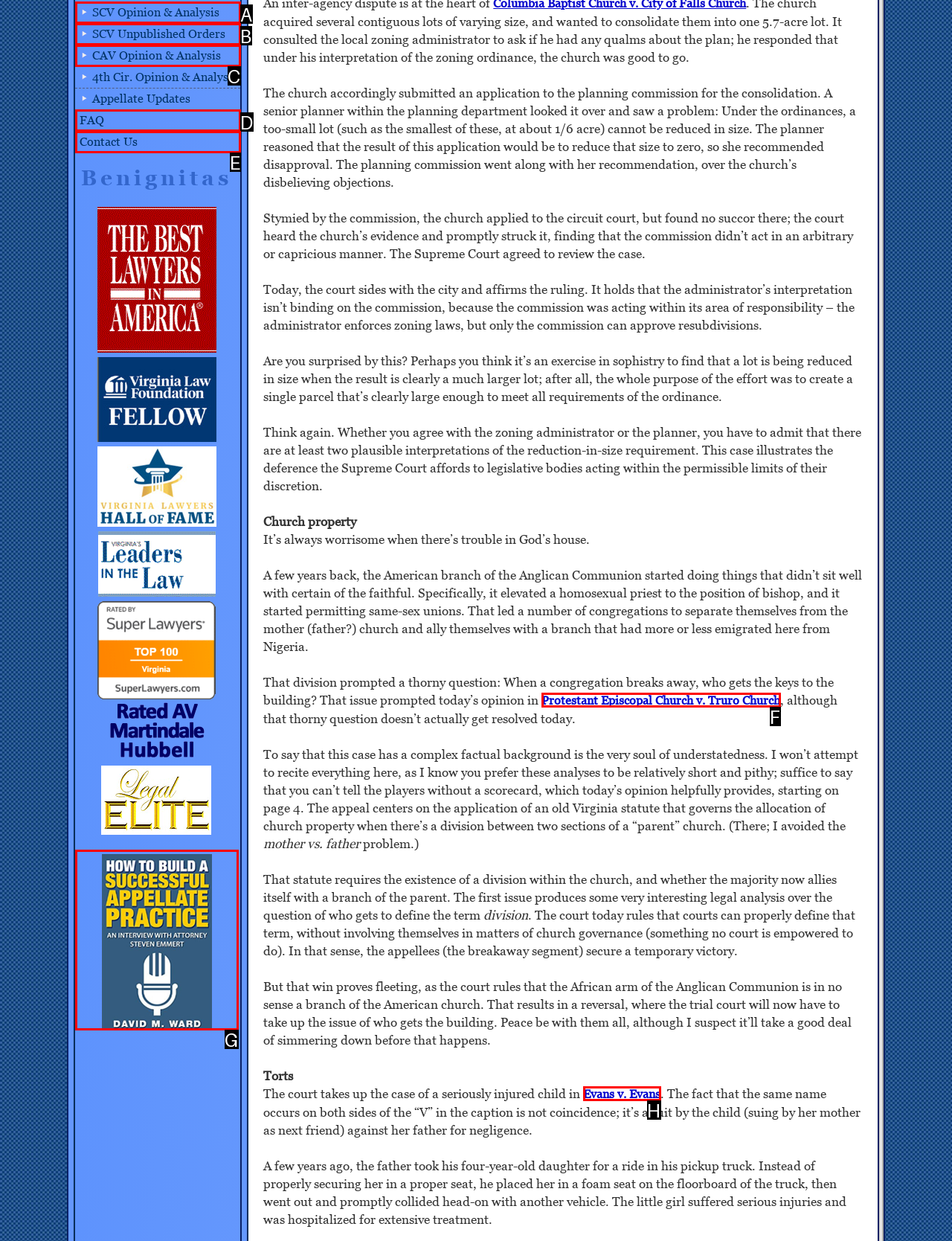Match the HTML element to the description: alt="appellate-book". Answer with the letter of the correct option from the provided choices.

G